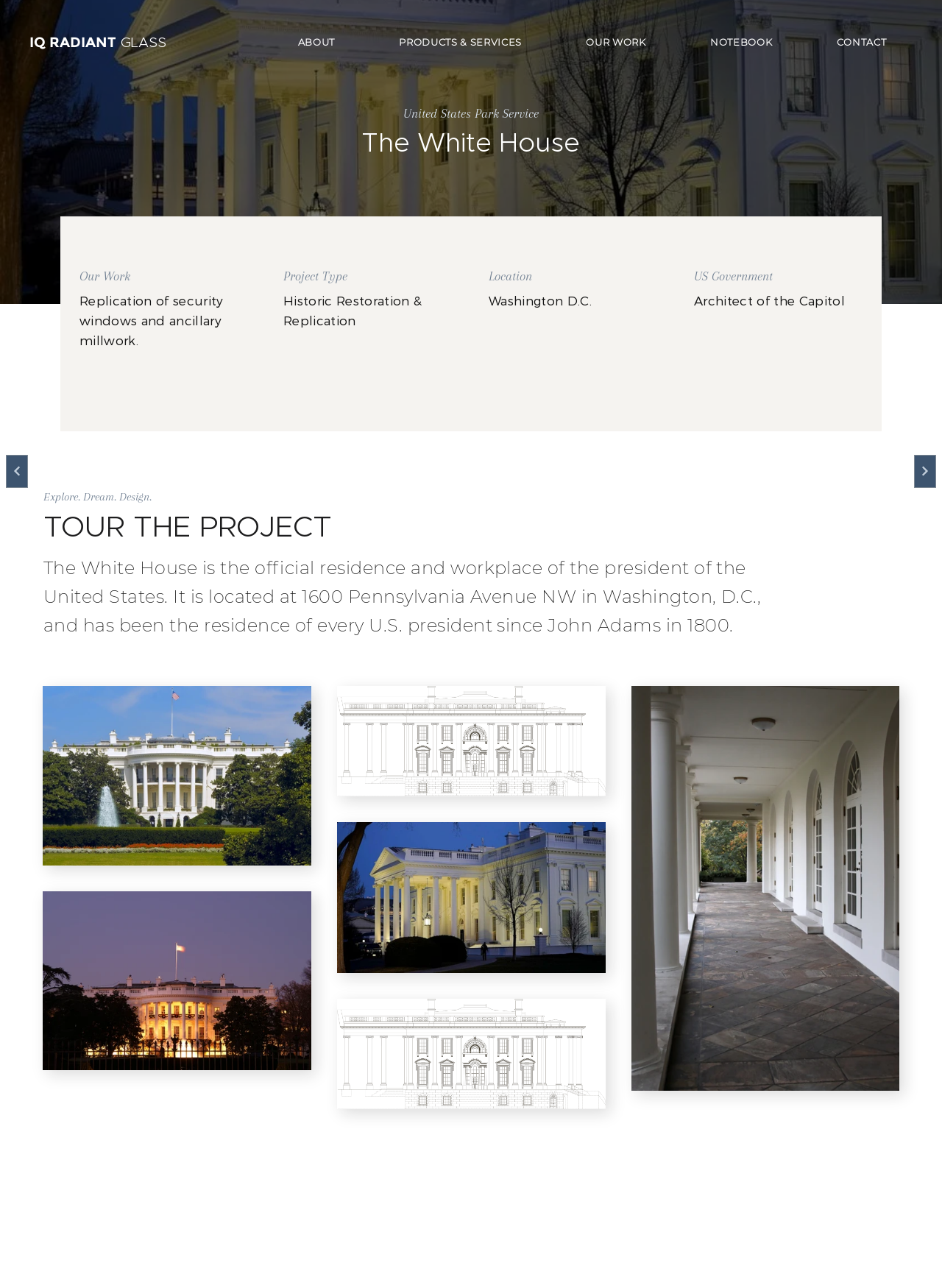Specify the bounding box coordinates of the area to click in order to follow the given instruction: "Click on ABOUT."

[0.285, 0.022, 0.387, 0.043]